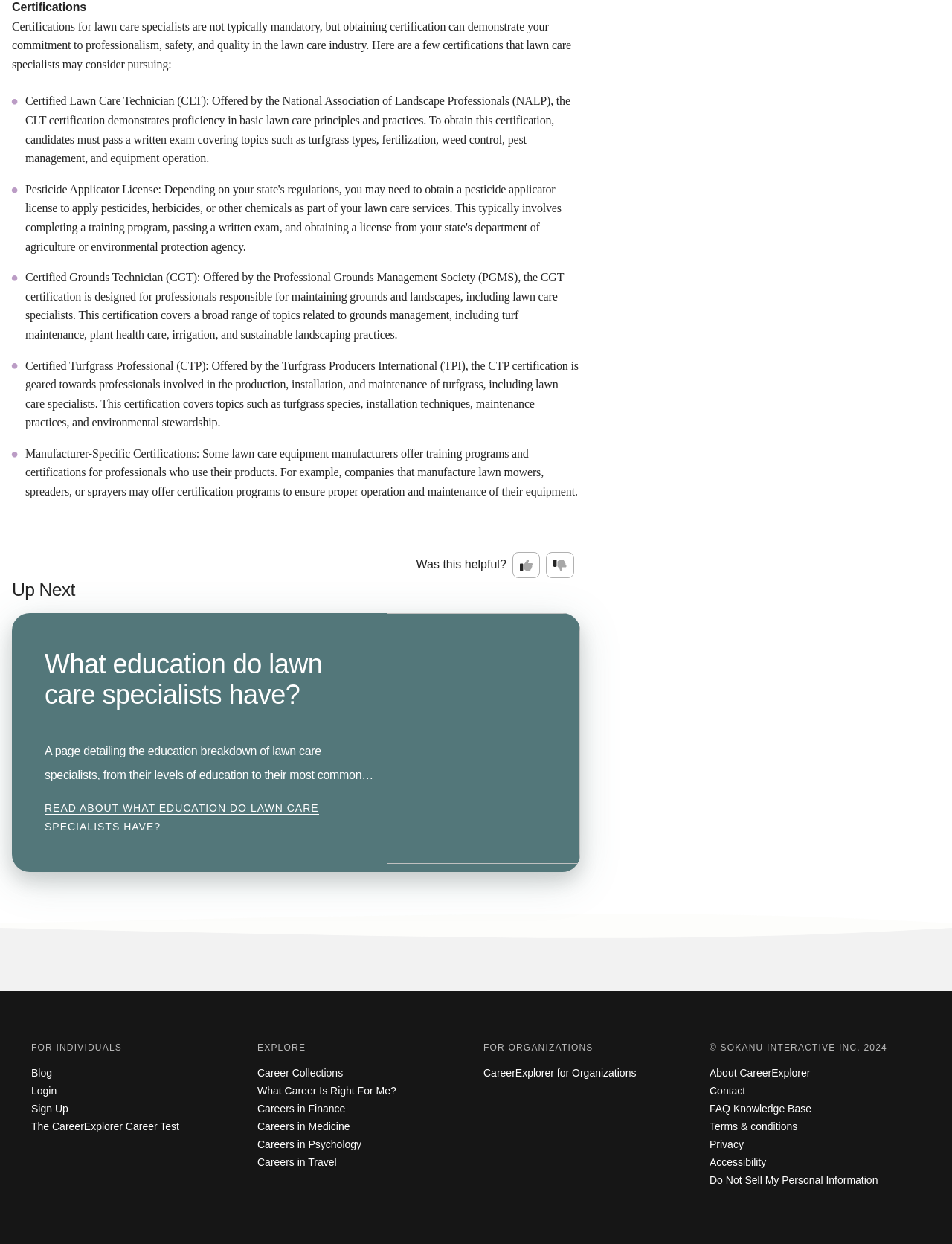What is the topic of the page that can be accessed by clicking 'READ ABOUT WHAT EDUCATION DO LAWN CARE SPECIALISTS HAVE?'
Look at the image and respond with a one-word or short-phrase answer.

Education breakdown of lawn care specialists